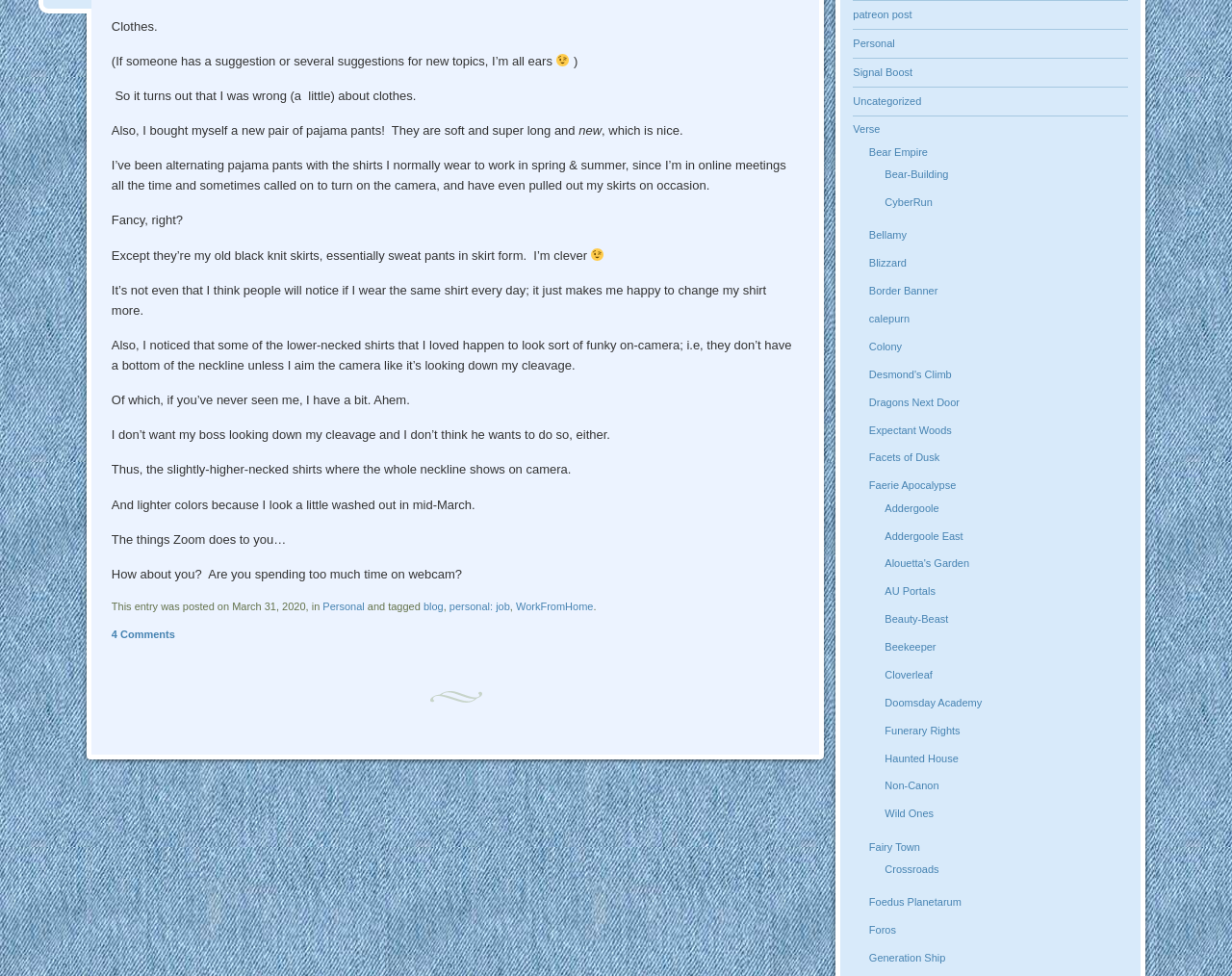Answer the question in one word or a short phrase:
What is the author talking about in this post?

Clothes and work-from-home experience